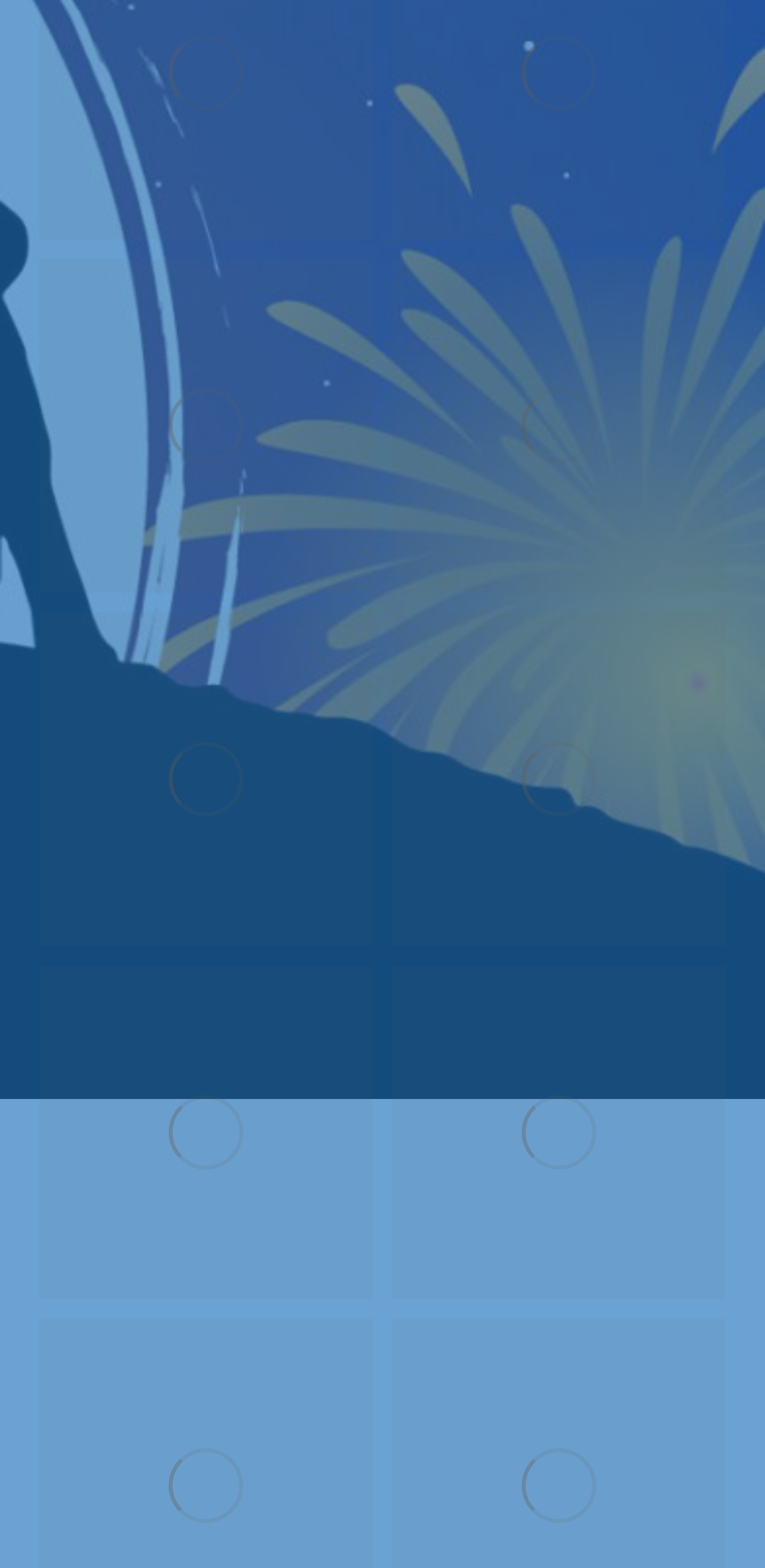What is the relative position of the second article?
We need a detailed and exhaustive answer to the question. Please elaborate.

By comparing the bounding box coordinates of the first and second article elements, I can see that the second article has a larger x1 value, indicating that it is positioned to the right of the first article.